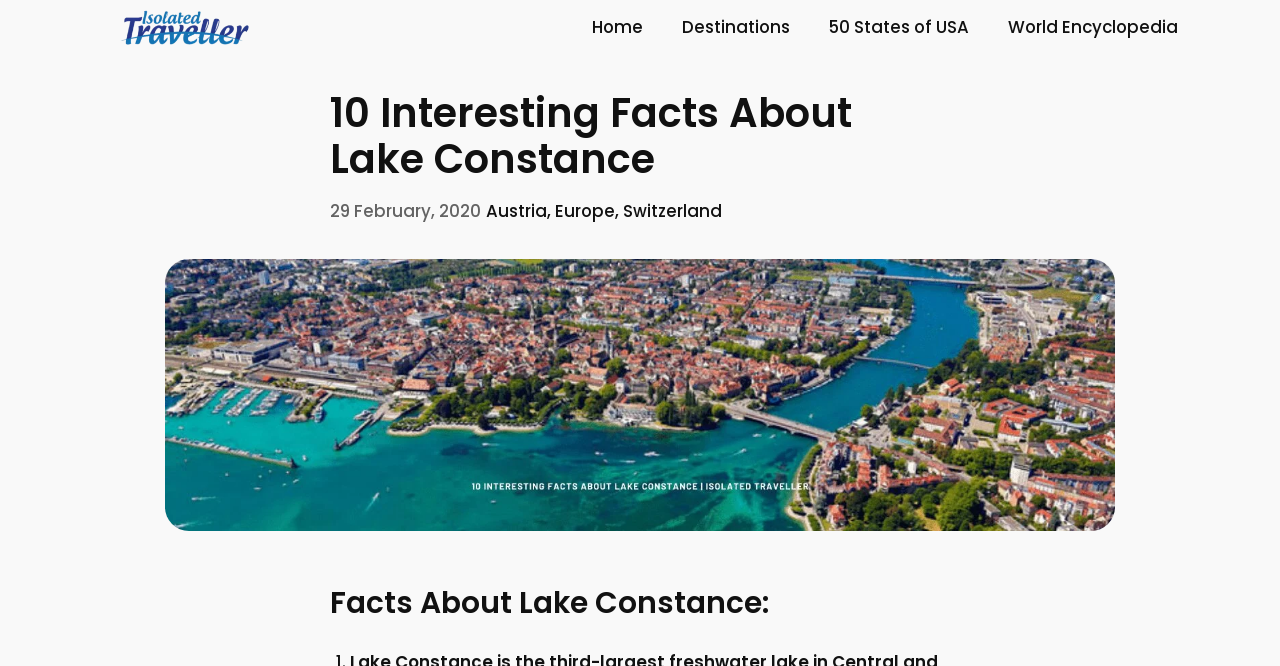Please determine the heading text of this webpage.

10 Interesting Facts About Lake Constance